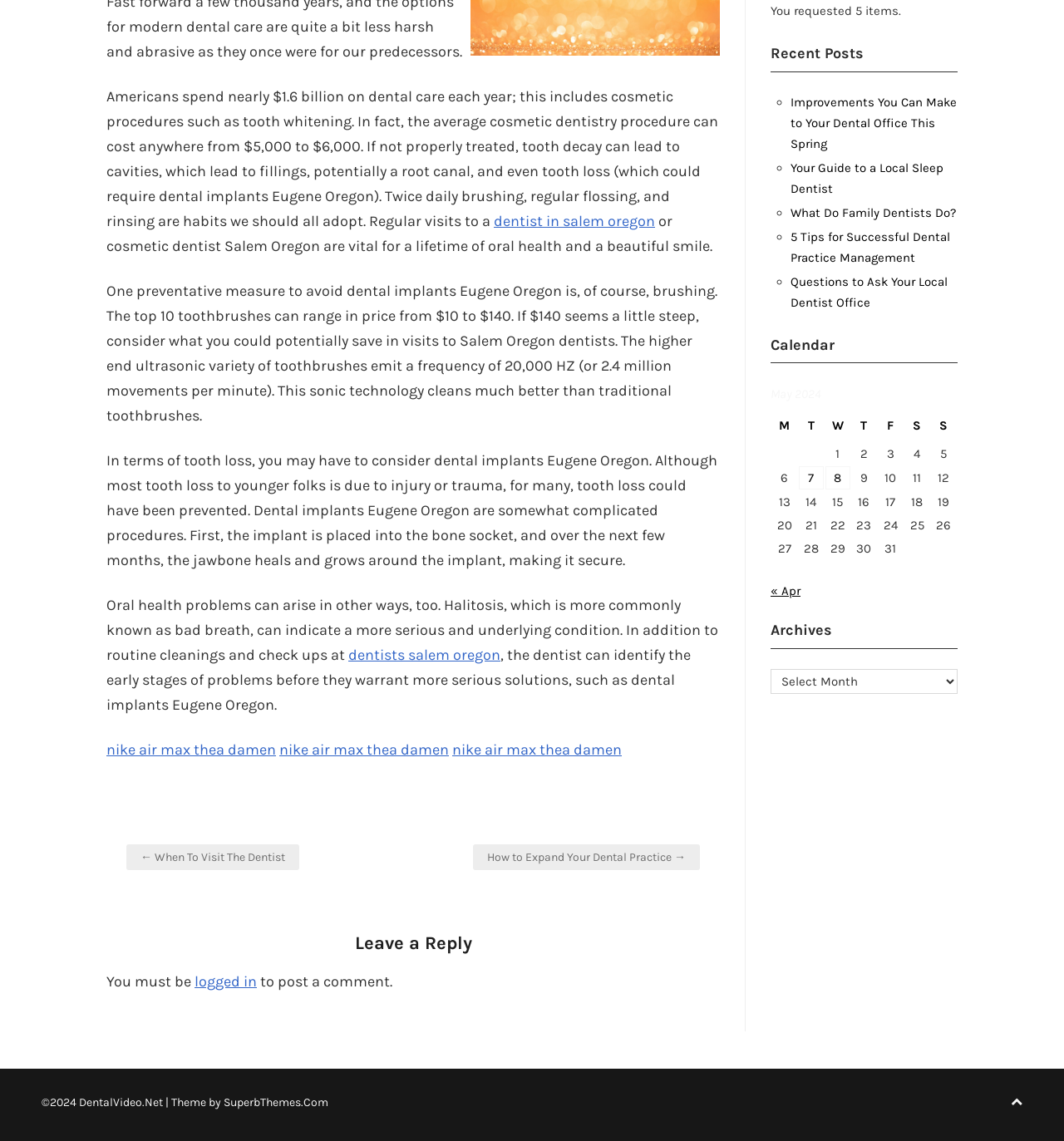Locate the bounding box coordinates for the element described below: "dentist in salem oregon". The coordinates must be four float values between 0 and 1, formatted as [left, top, right, bottom].

[0.464, 0.186, 0.616, 0.202]